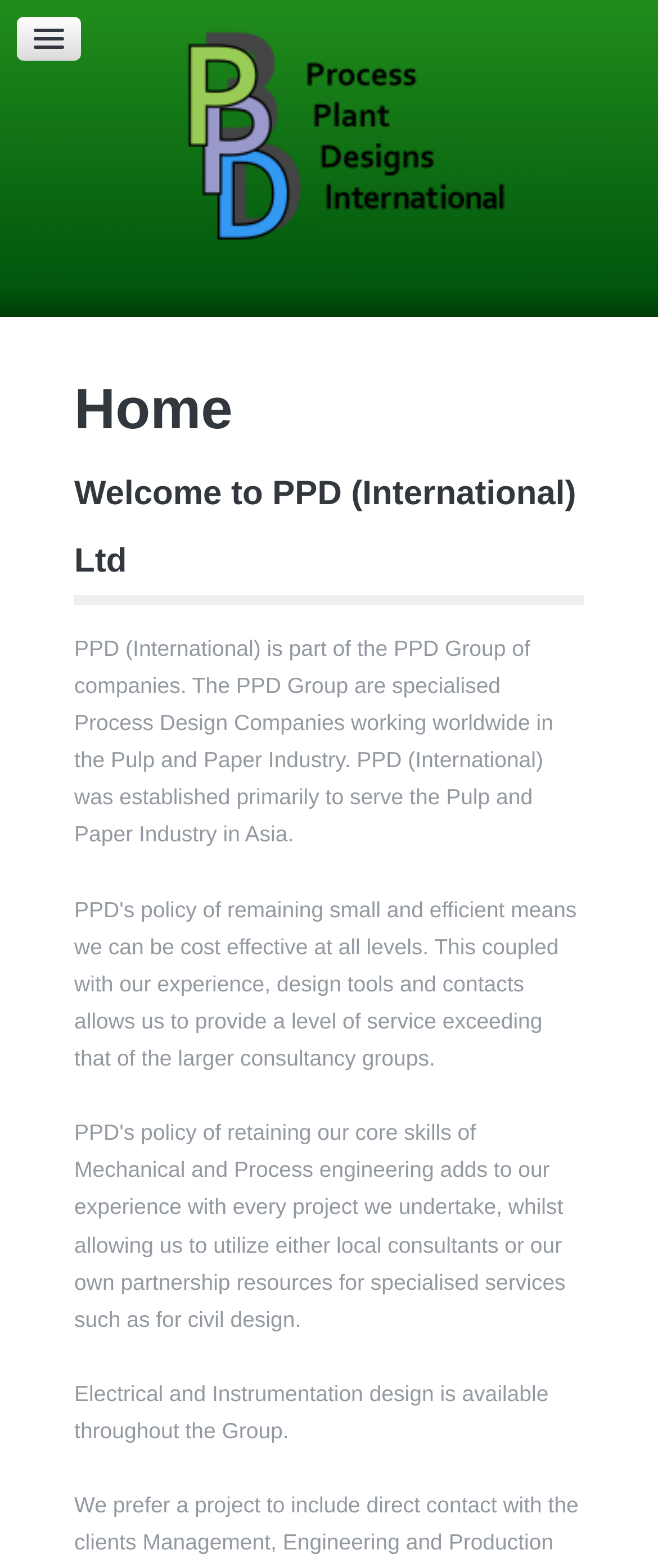Offer a detailed account of what is visible on the webpage.

The webpage is about the PPD Group, an independent engineering consultancy service. At the top of the page, there are four links: an empty link, followed by "REFERENCES", "LINKS", and "CONTACT US", all aligned horizontally and spanning almost the entire width of the page.

Below these links, there is a heading that reads "Home", which is centered on the page. Underneath this heading, there is a subheading that says "Welcome to PPD (International) Ltd", also centered.

The main content of the page is a paragraph of text that describes the PPD Group and its specialization in the Pulp and Paper Industry. This text is positioned below the subheading and spans about three-quarters of the page width. The text explains that PPD (International) was established to serve the Pulp and Paper Industry in Asia.

Further down the page, there is another paragraph of text that mentions that electrical and instrumentation design is available throughout the Group. This text is positioned below the previous paragraph and is also centered on the page.